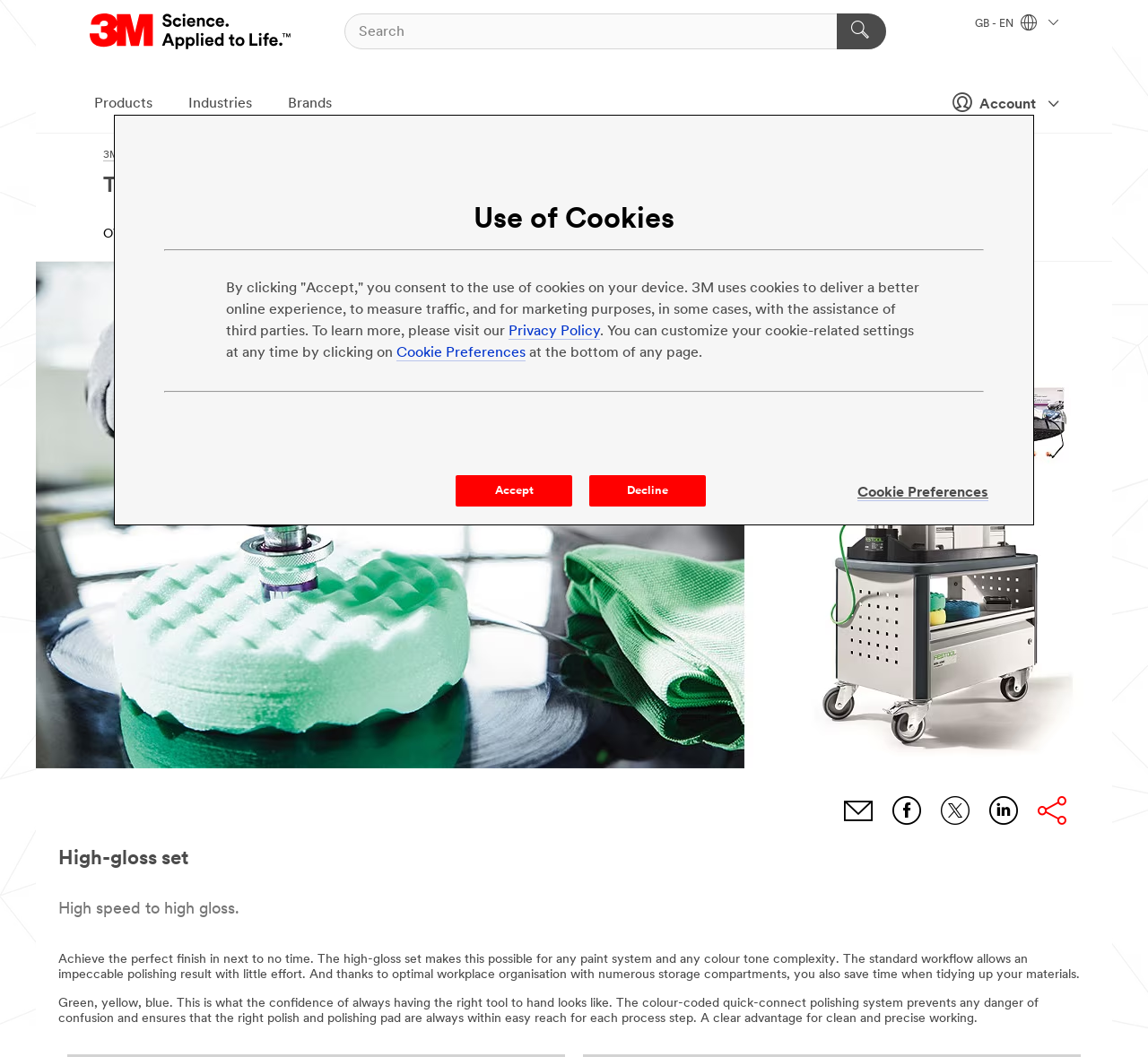Identify the bounding box coordinates for the region to click in order to carry out this instruction: "Share on social media". Provide the coordinates using four float numbers between 0 and 1, formatted as [left, top, right, bottom].

[0.895, 0.749, 0.938, 0.784]